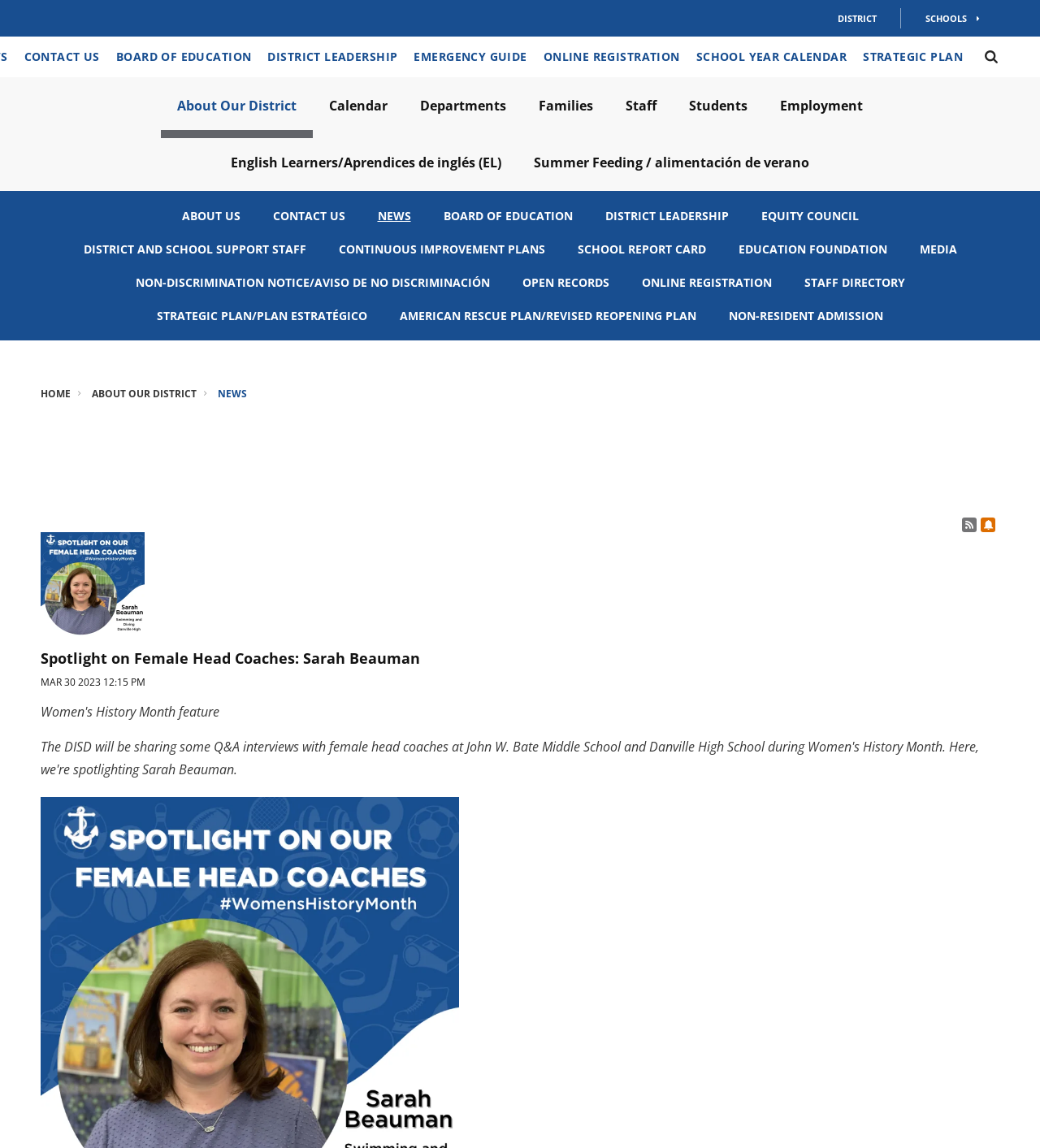Respond to the following query with just one word or a short phrase: 
What is the date of the news article?

March 30, 2023